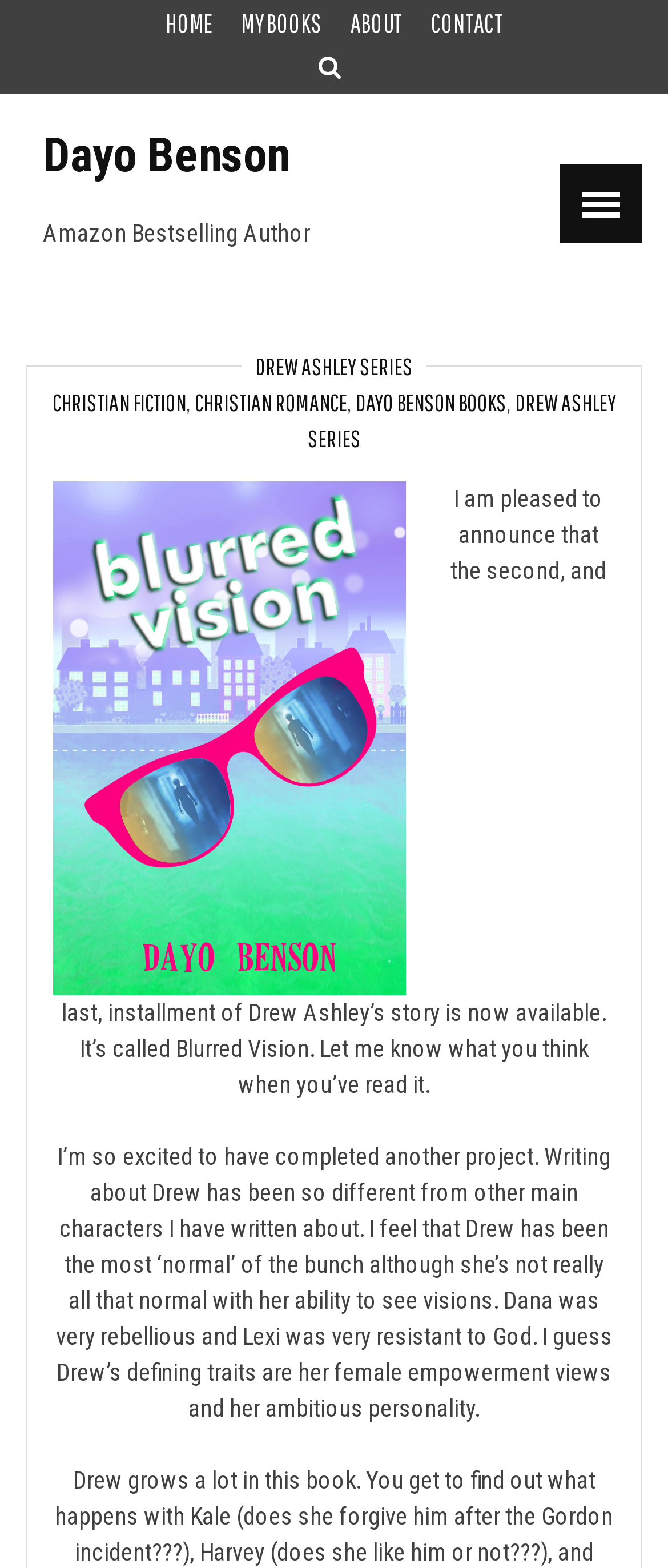Look at the image and answer the question in detail:
What is the title of the new book?

The title of the new book is mentioned in the heading 'New Book!!! Blurred Vision' with bounding box coordinates [0.079, 0.25, 0.921, 0.283]. This heading is a child element of the HeaderAsNonLandmark element with bounding box coordinates [0.079, 0.25, 0.921, 0.283] and is located in the middle of the webpage.